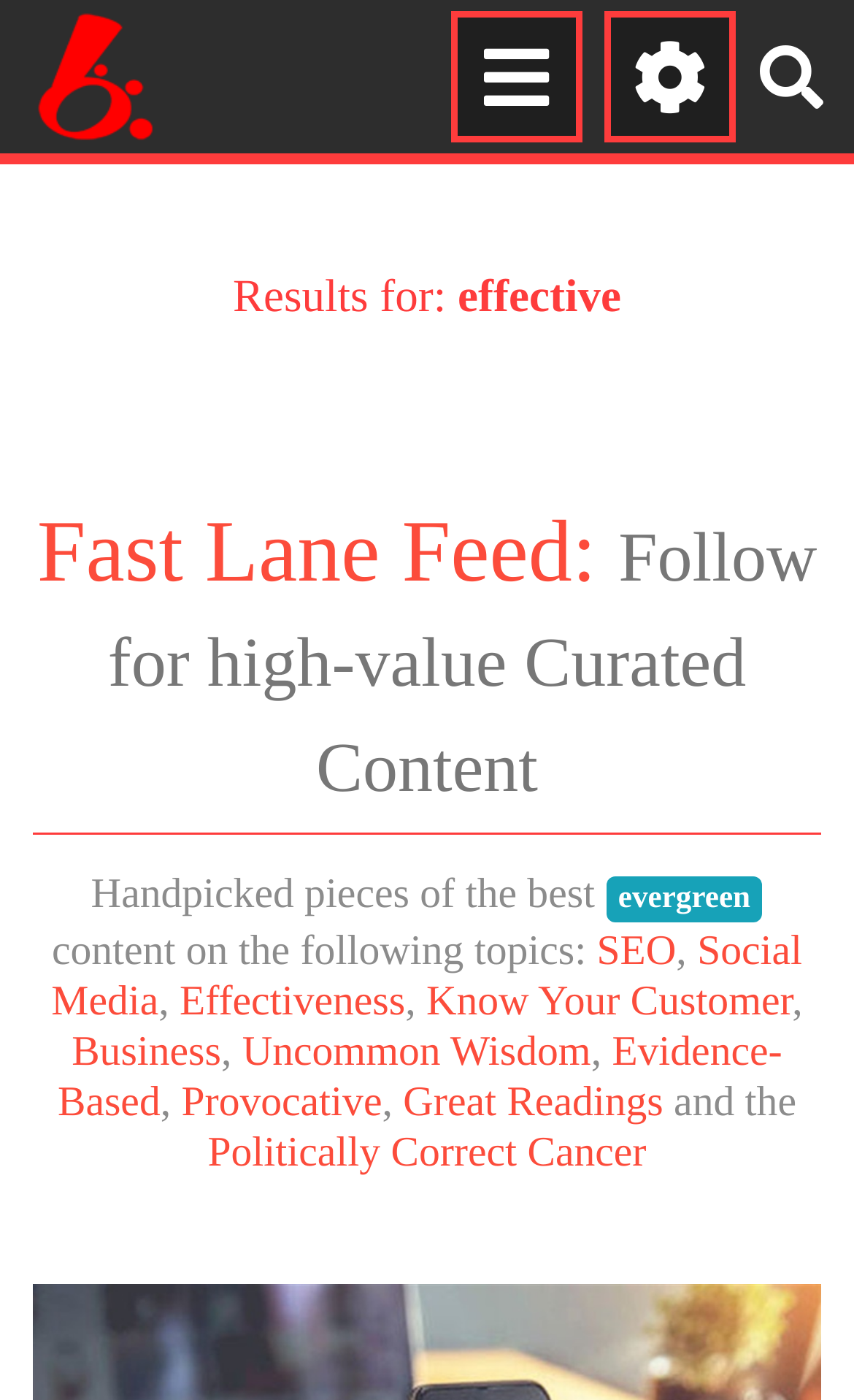Give a one-word or phrase response to the following question: What is the name of the digital strategy?

Effective Digital Strategy